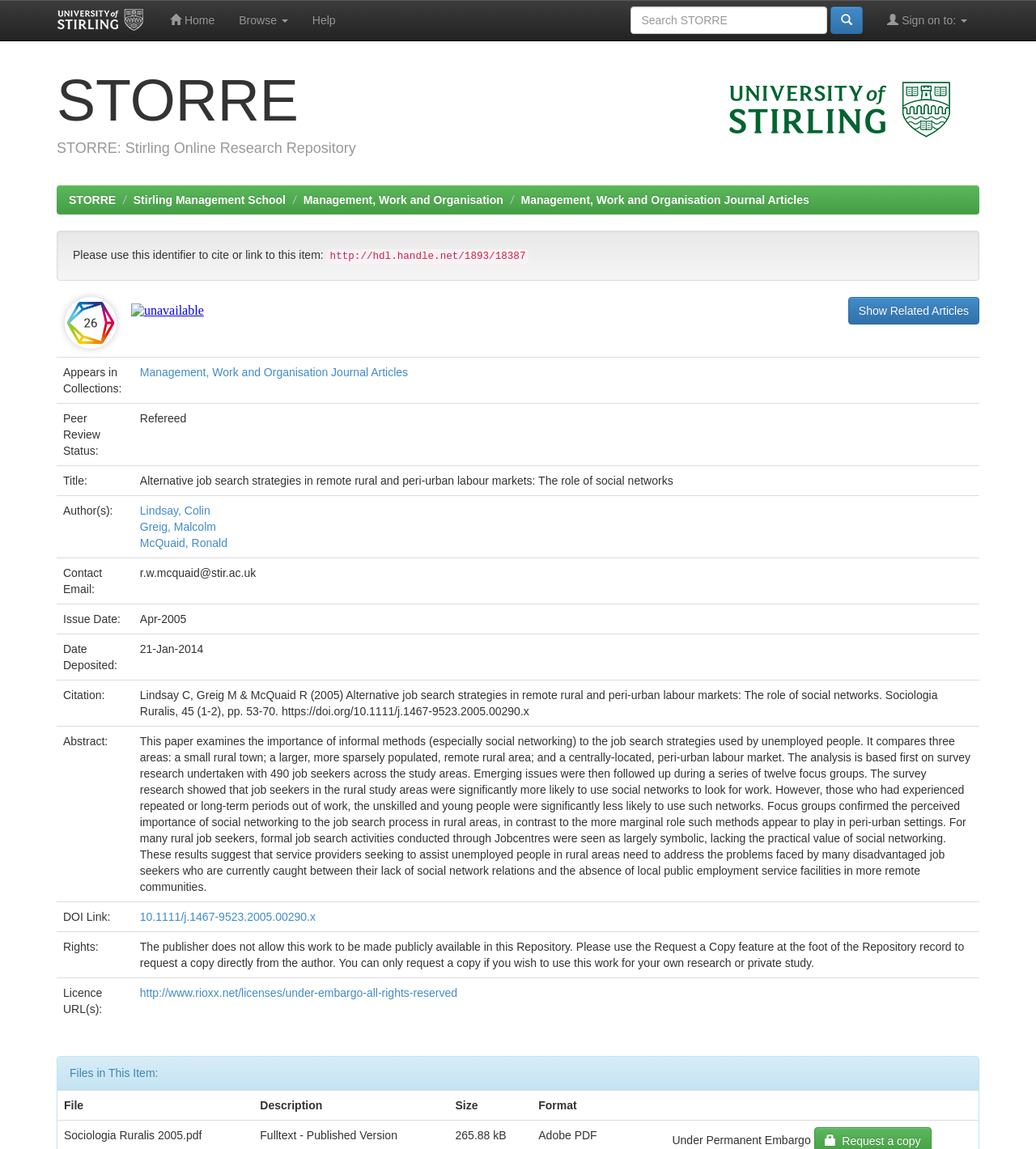Answer the question below in one word or phrase:
How many total citations are there on Dimensions?

26